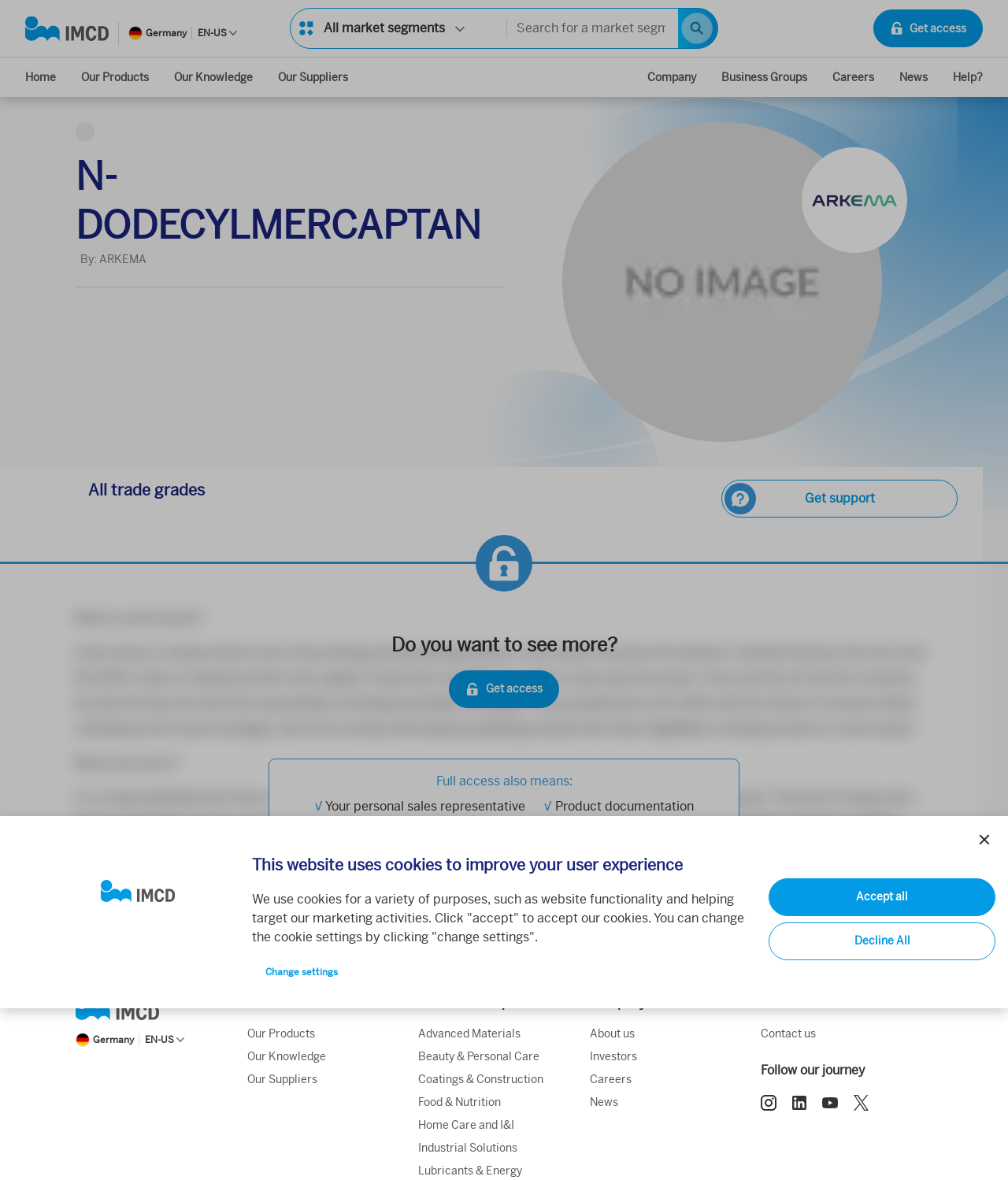How many images are there on the webpage?
Using the visual information, answer the question in a single word or phrase.

7